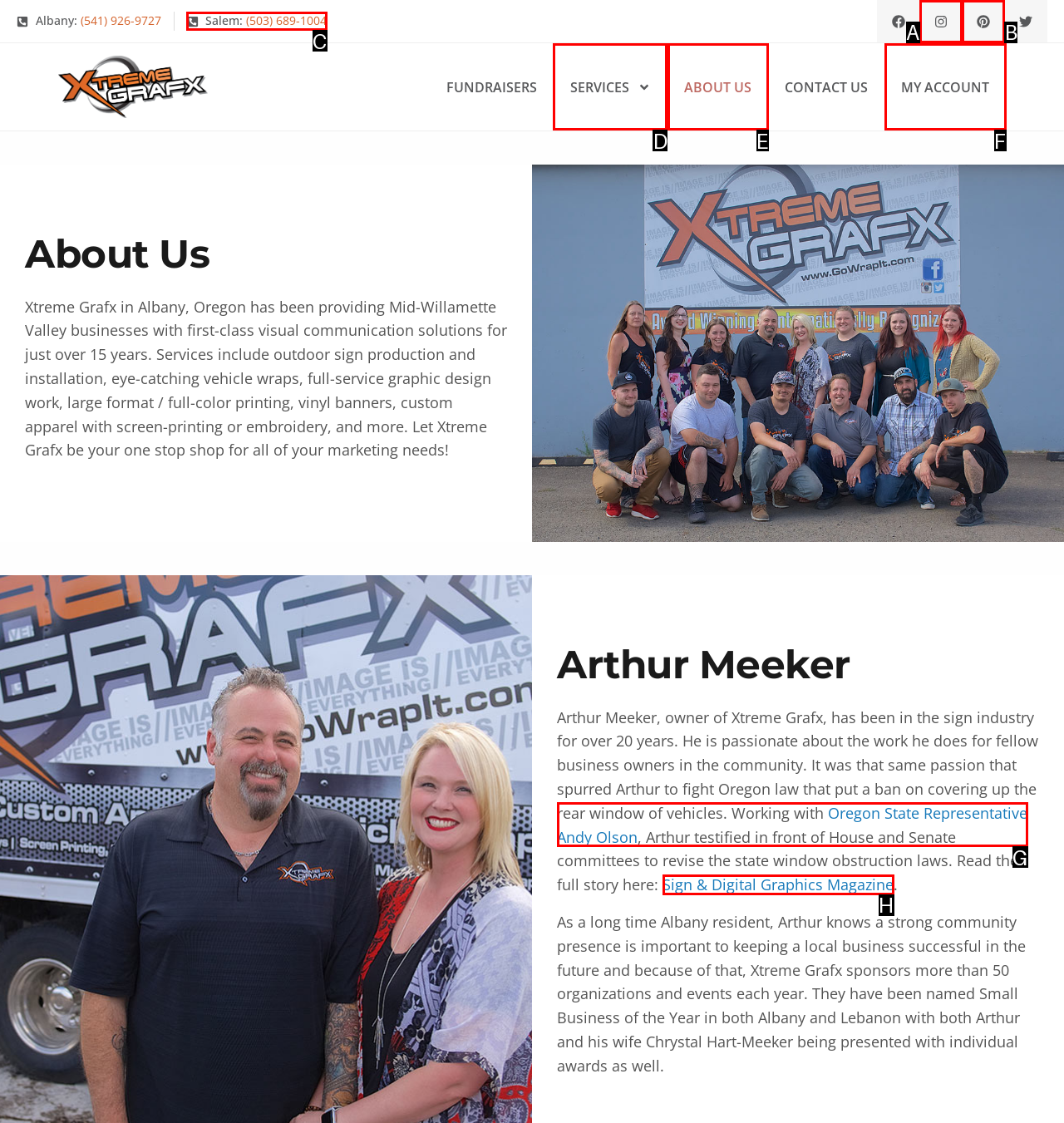Tell me which one HTML element I should click to complete the following task: Learn about services Answer with the option's letter from the given choices directly.

D